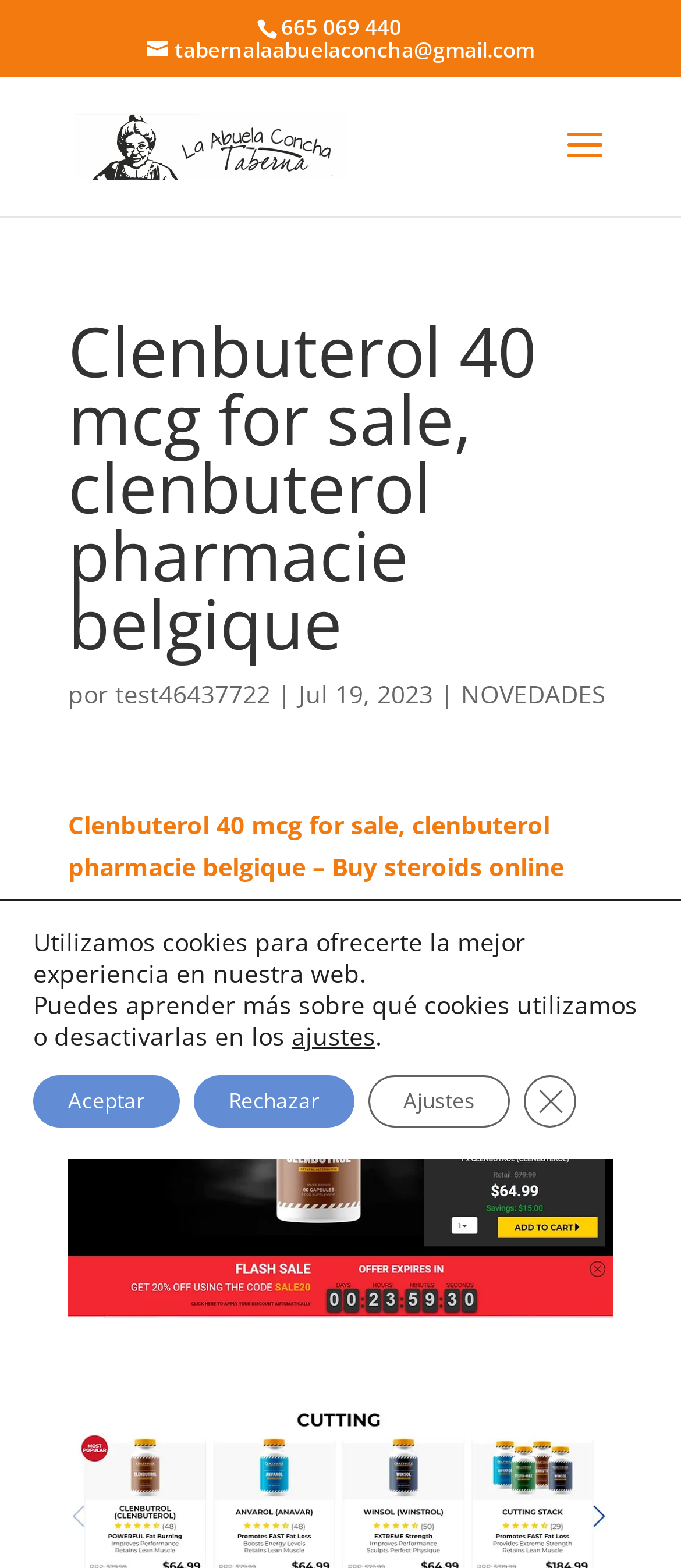What is the text above the cookie banner?
Please answer the question as detailed as possible.

I found the text by looking at the static text element with the text '665 069 440' which is located at the top of the webpage, above the cookie banner.